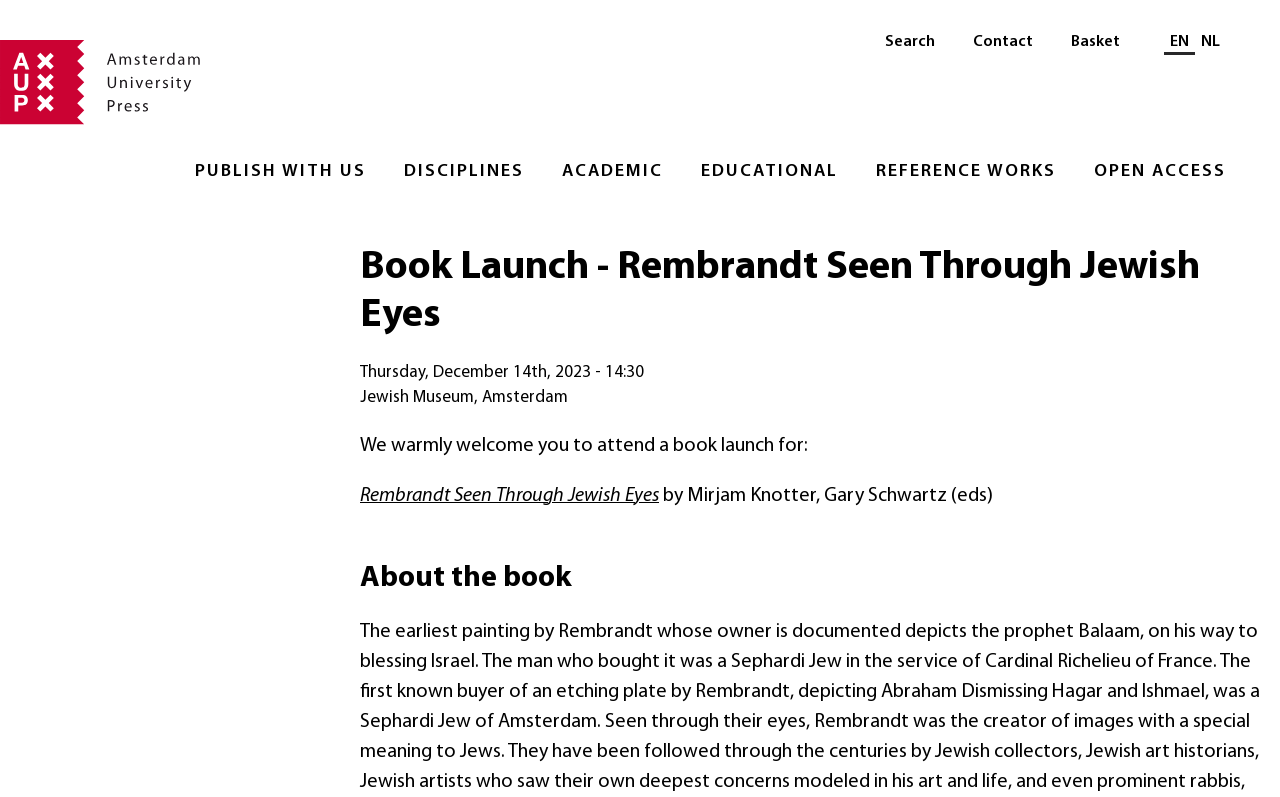Please locate the bounding box coordinates for the element that should be clicked to achieve the following instruction: "View book launch details". Ensure the coordinates are given as four float numbers between 0 and 1, i.e., [left, top, right, bottom].

[0.281, 0.306, 0.984, 0.426]